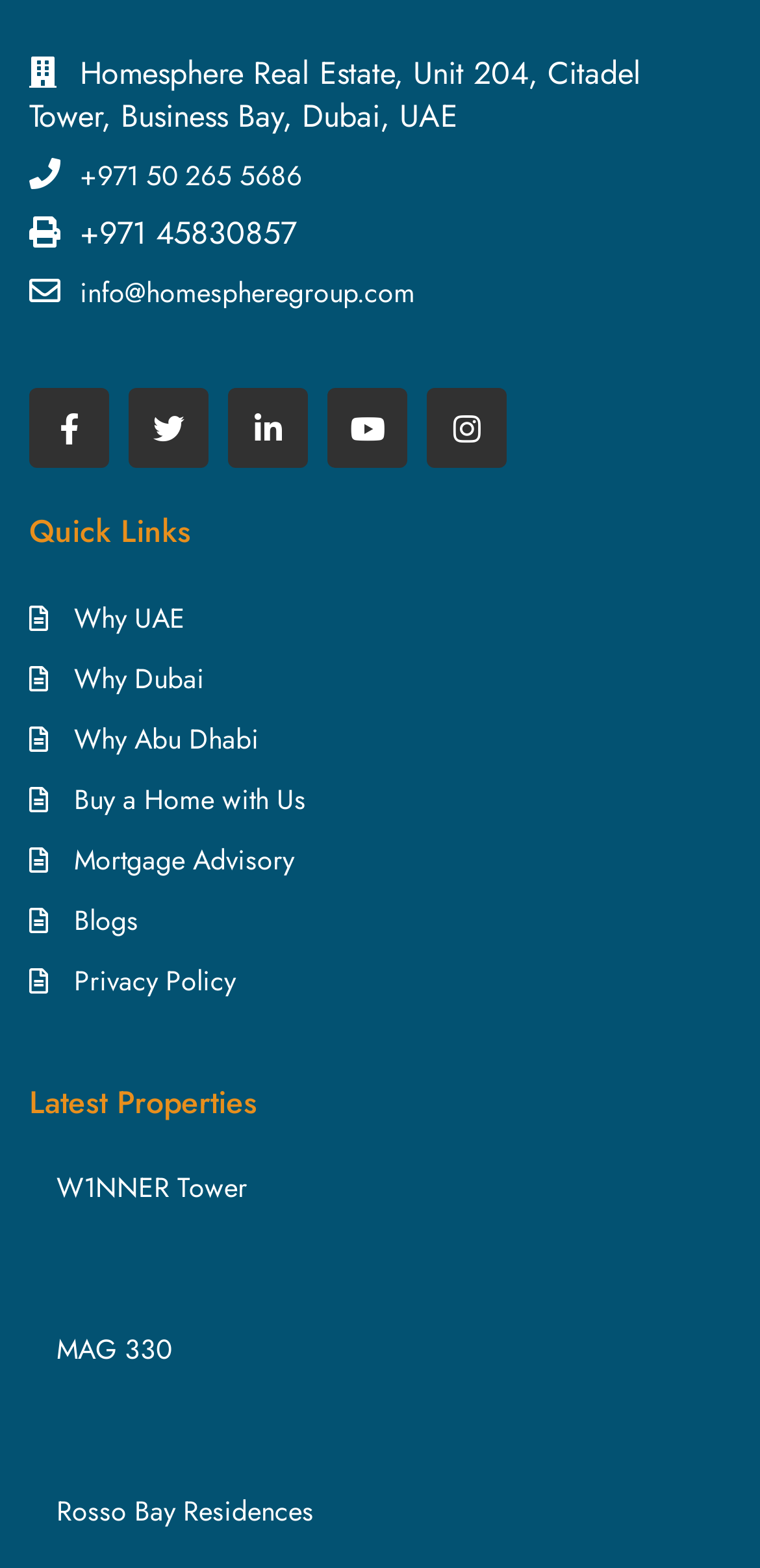Locate the bounding box coordinates of the area where you should click to accomplish the instruction: "View contact information".

None